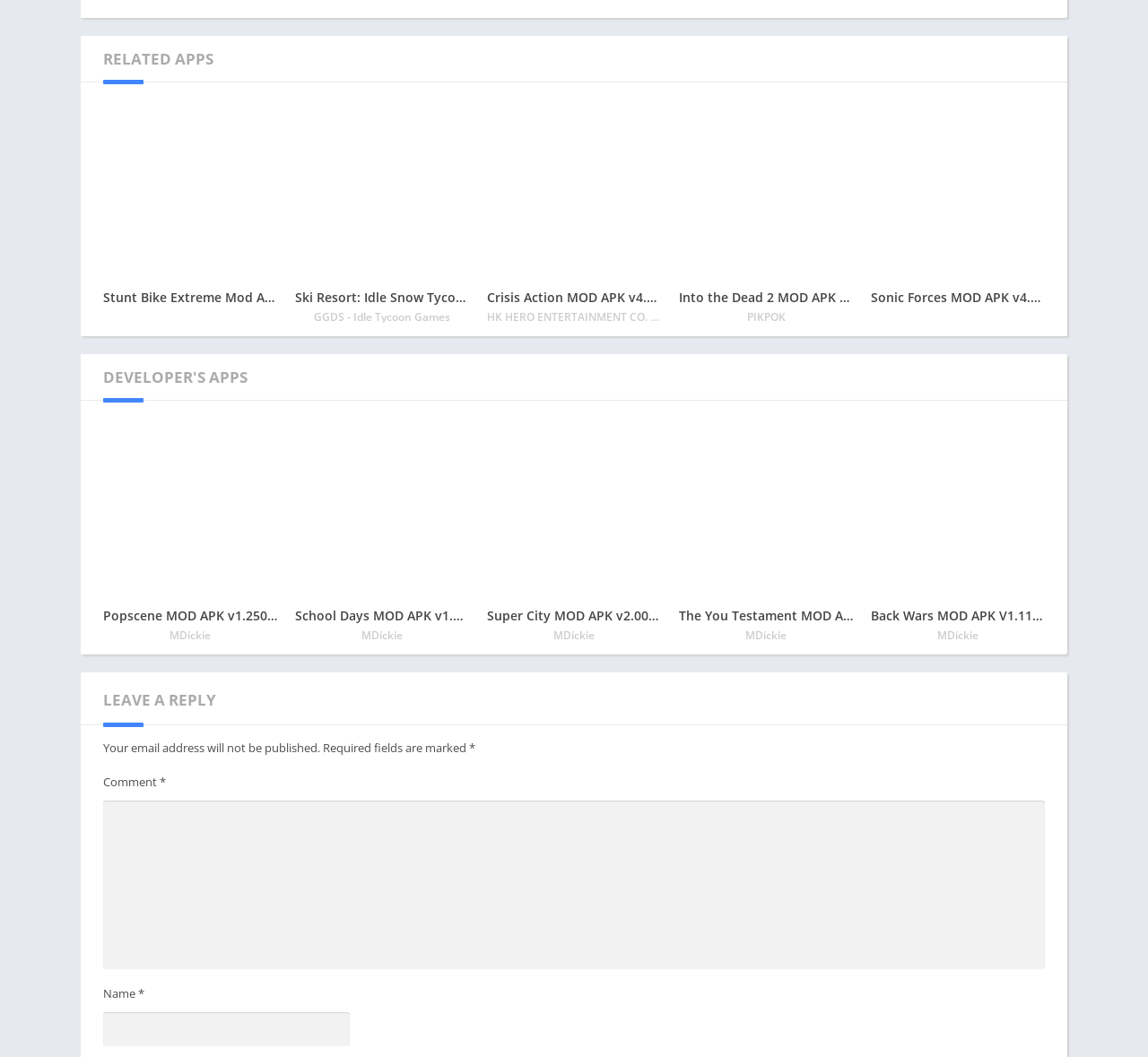Using details from the image, please answer the following question comprehensively:
What is the title of the first section?

The first section title can be found at the top of the webpage, which is 'RELATED APPS'.